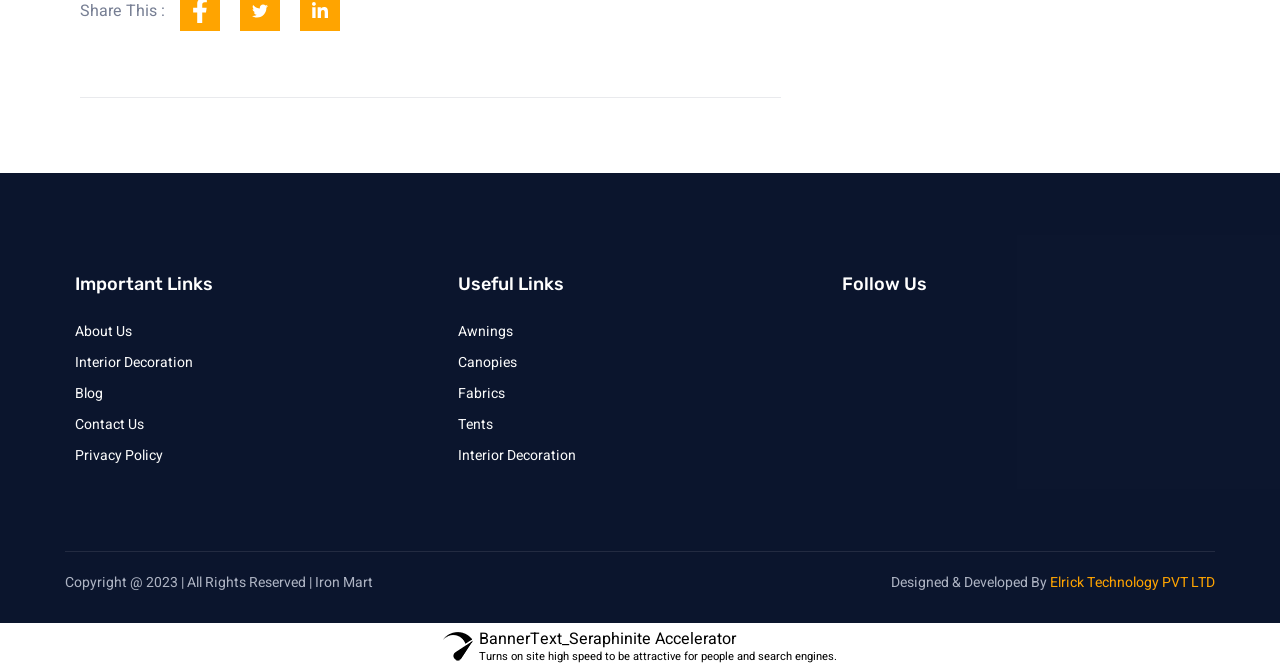Using the information shown in the image, answer the question with as much detail as possible: What is the name of the company that developed this website?

I found the answer by looking at the bottom of the webpage, where the copyright information is displayed. Next to the 'Designed & Developed By' text, there is a link to 'Elrick Technology PVT LTD', which indicates that this company developed the website.